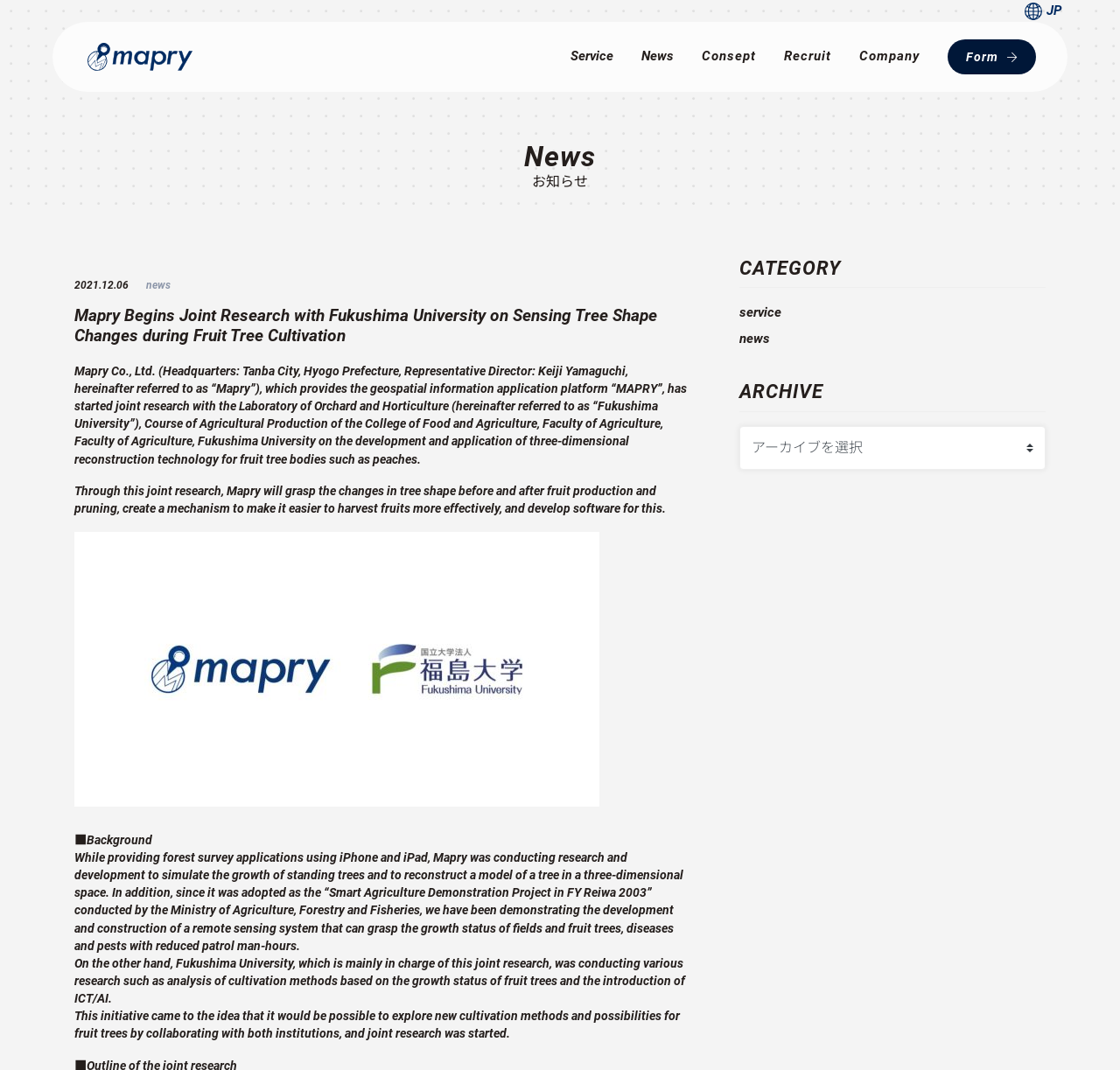What is the name of the university involved in the research?
Please provide a comprehensive and detailed answer to the question.

The university involved in the research is mentioned as 'Fukushima University' in the text, specifically the Laboratory of Orchard and Horticulture.